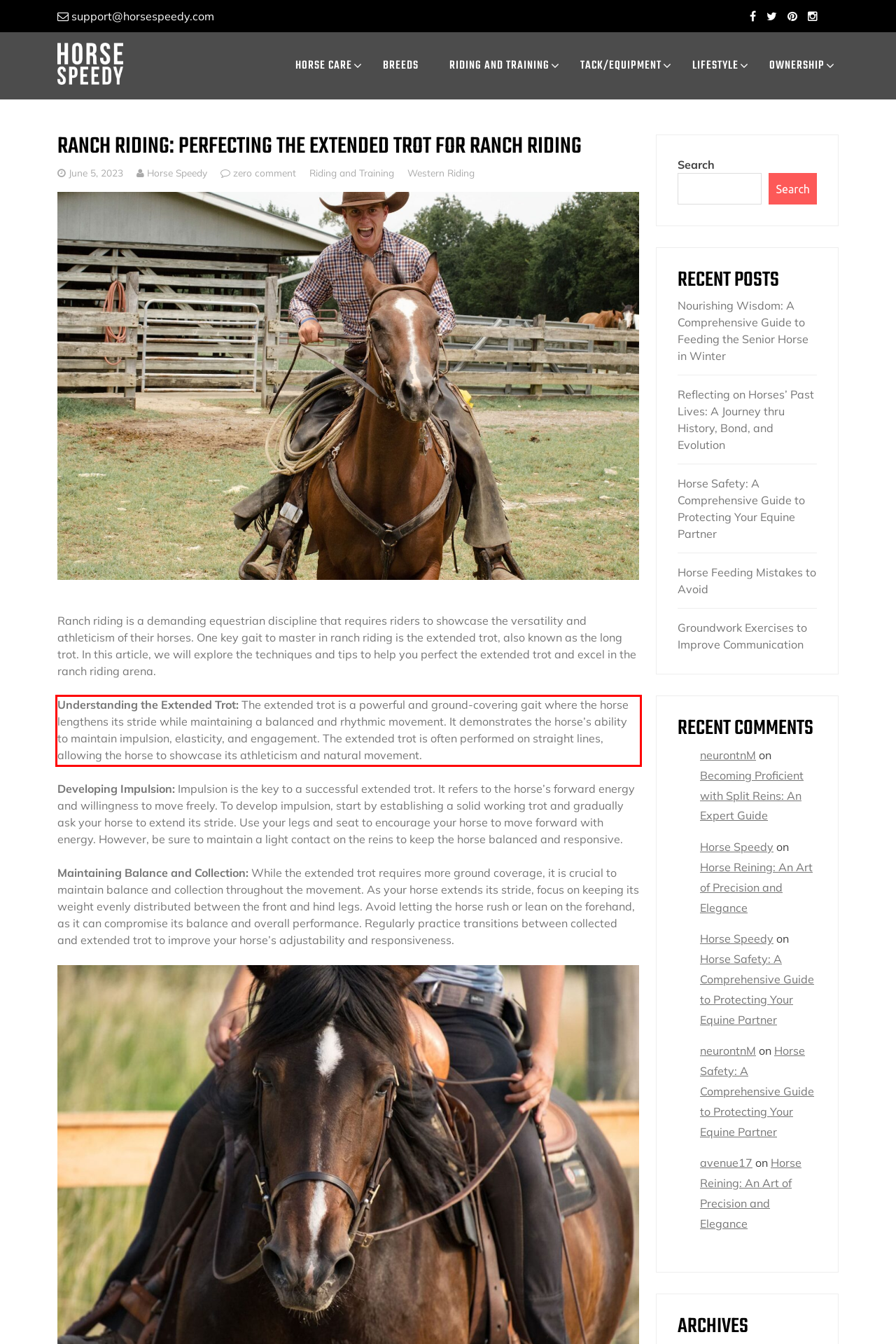Using the provided screenshot of a webpage, recognize the text inside the red rectangle bounding box by performing OCR.

Understanding the Extended Trot: The extended trot is a powerful and ground-covering gait where the horse lengthens its stride while maintaining a balanced and rhythmic movement. It demonstrates the horse’s ability to maintain impulsion, elasticity, and engagement. The extended trot is often performed on straight lines, allowing the horse to showcase its athleticism and natural movement.